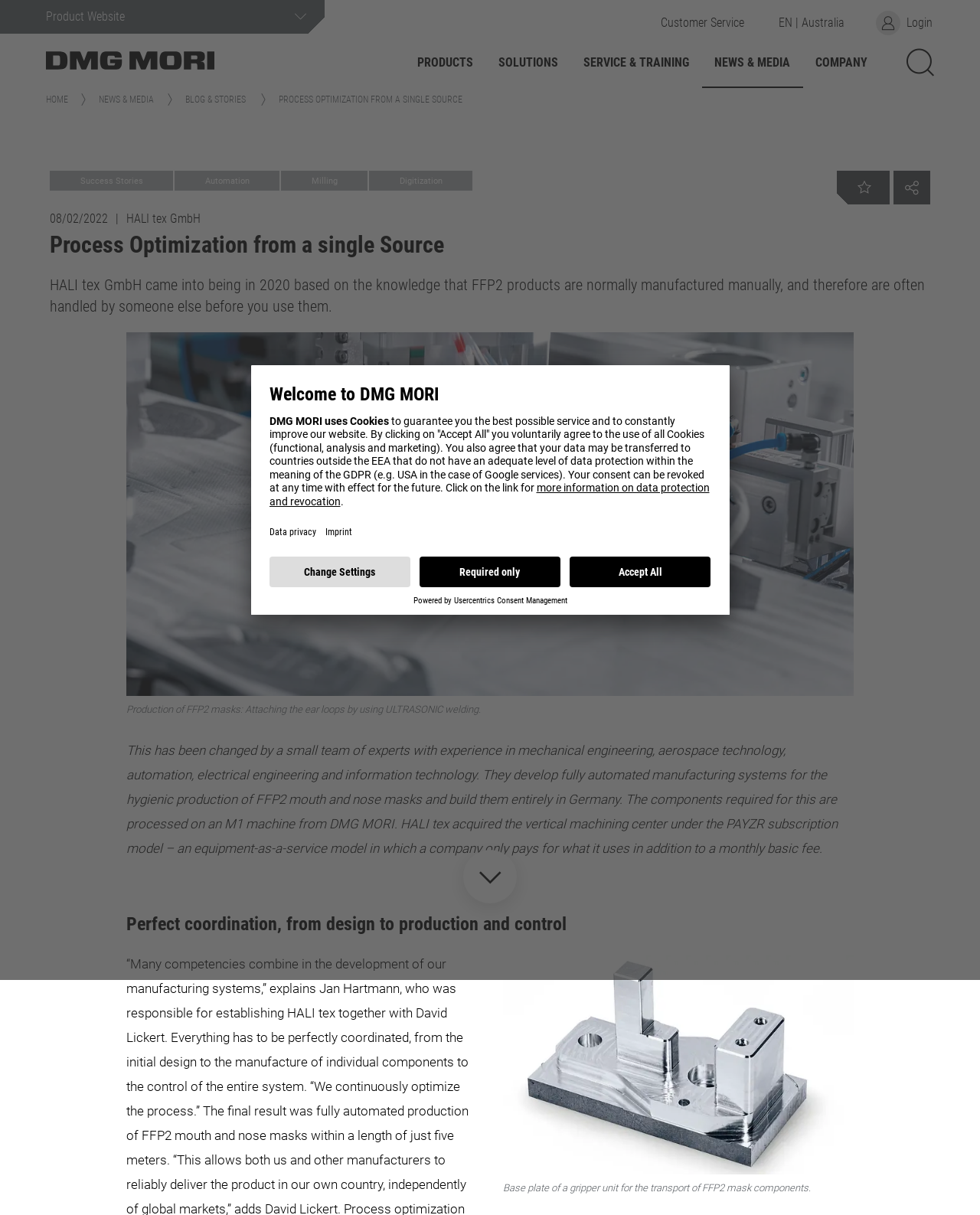Refer to the screenshot and give an in-depth answer to this question: What is the purpose of the 'Search term' textbox?

I inferred the purpose of the 'Search term' textbox by its location and proximity to the 'Search' button, which suggests that it is used to input search queries to find products or information on the website.